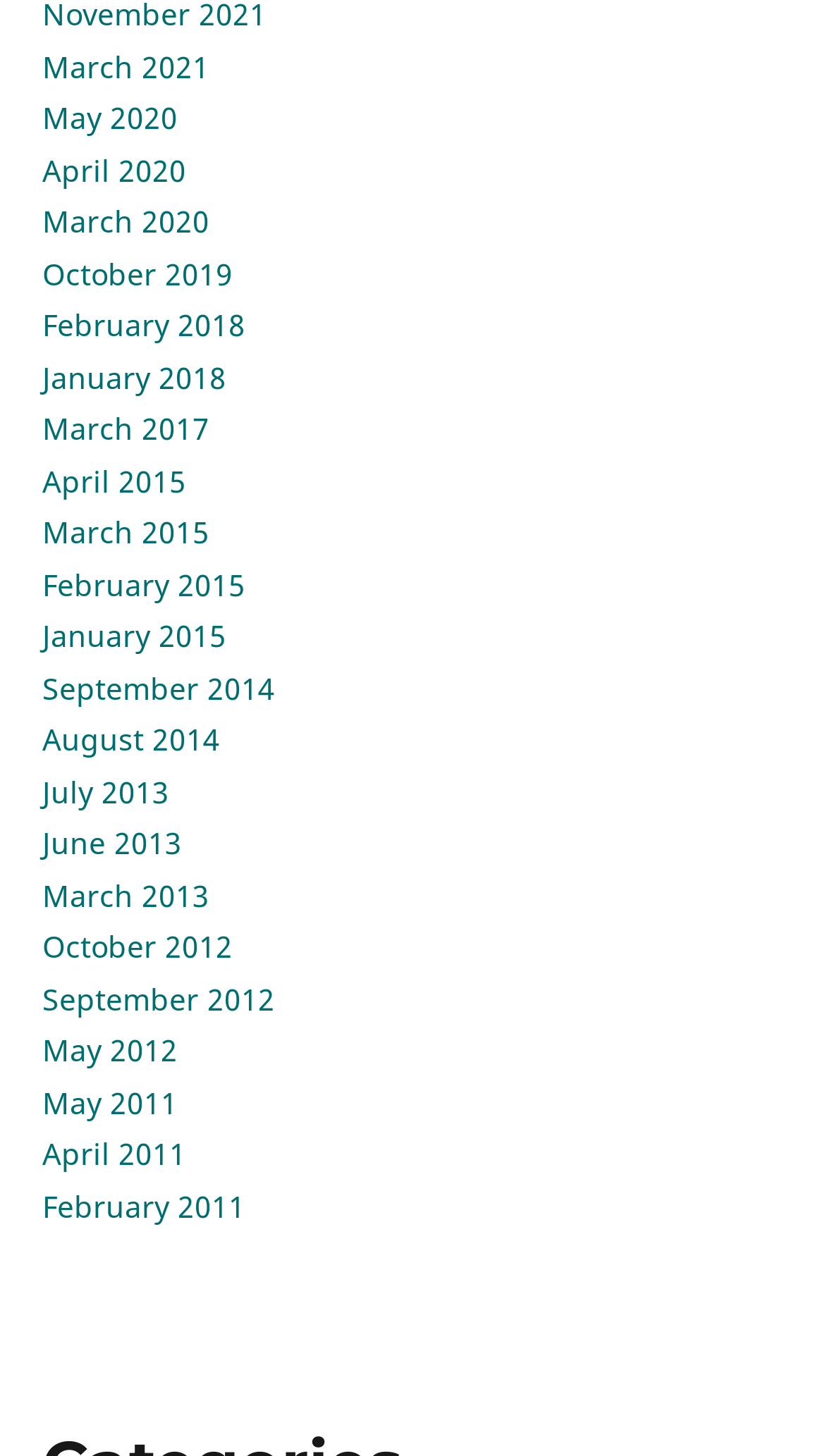Determine the bounding box coordinates for the clickable element to execute this instruction: "view May 2020". Provide the coordinates as four float numbers between 0 and 1, i.e., [left, top, right, bottom].

[0.051, 0.067, 0.215, 0.095]